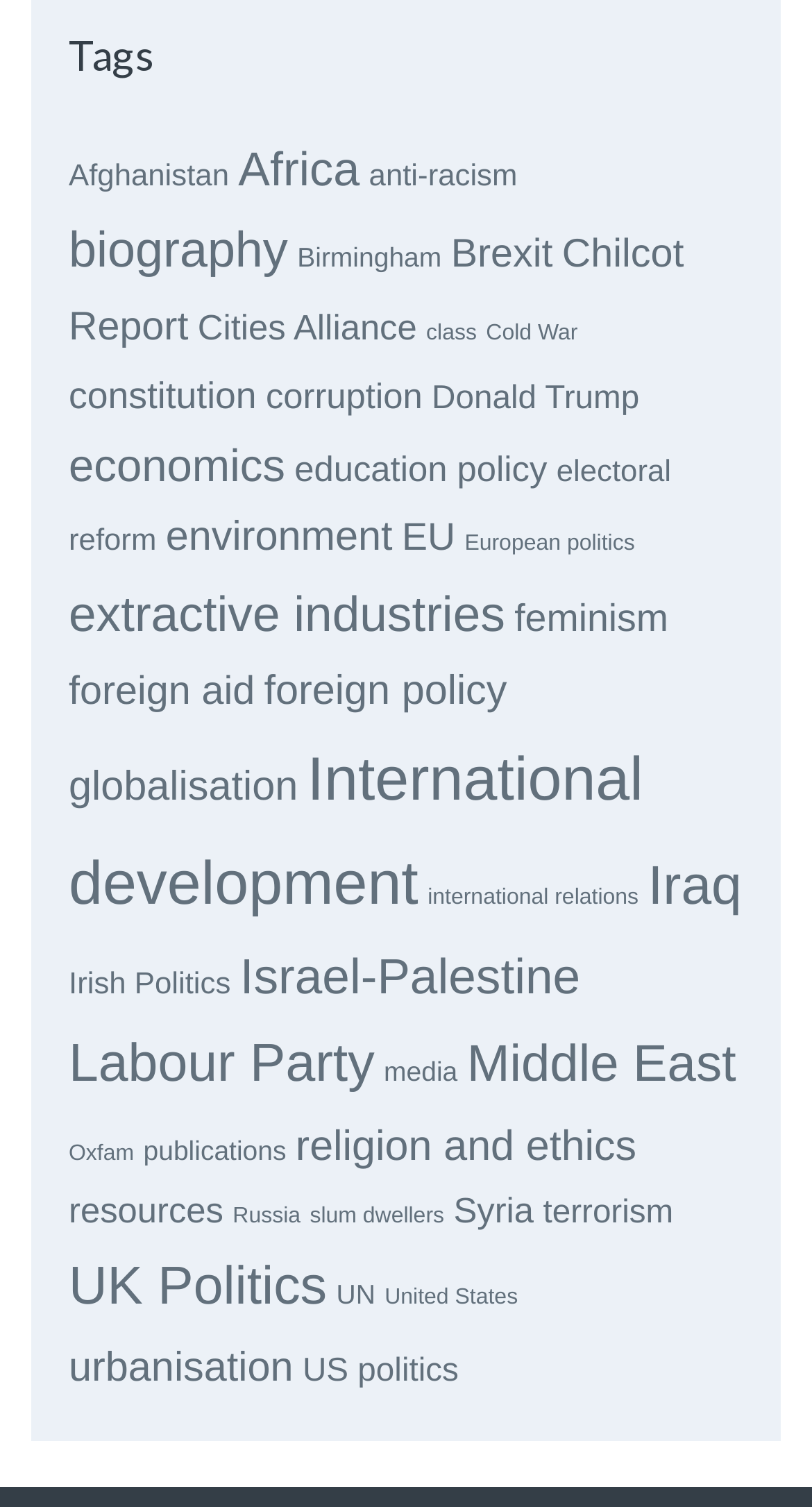Identify the bounding box of the UI element that matches this description: "Cities Alliance".

[0.243, 0.205, 0.513, 0.231]